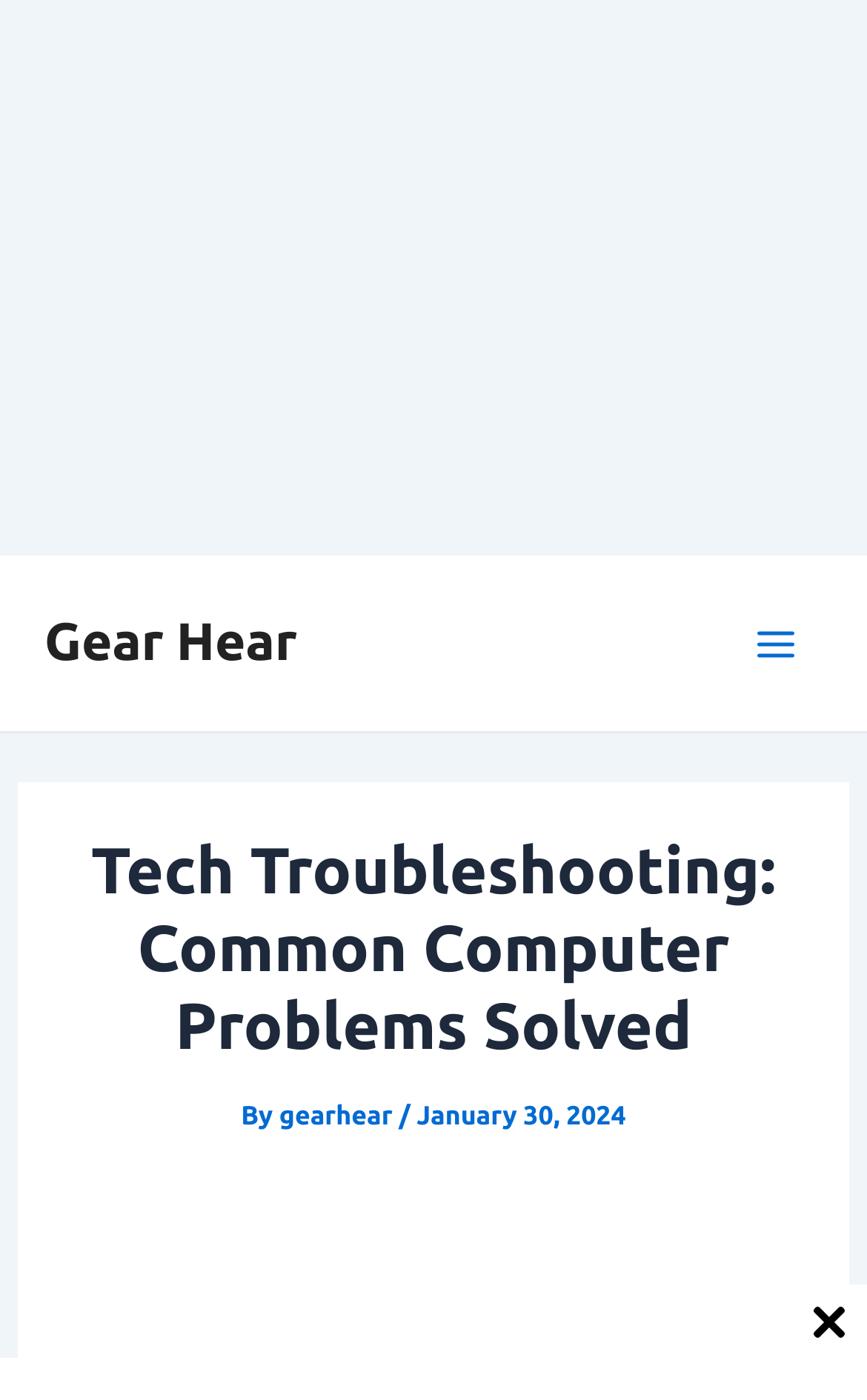What is the text above the 'gearhear' link?
Can you provide an in-depth and detailed response to the question?

I examined the header section of the webpage and found the static text element with the text 'By' located above the 'gearhear' link.